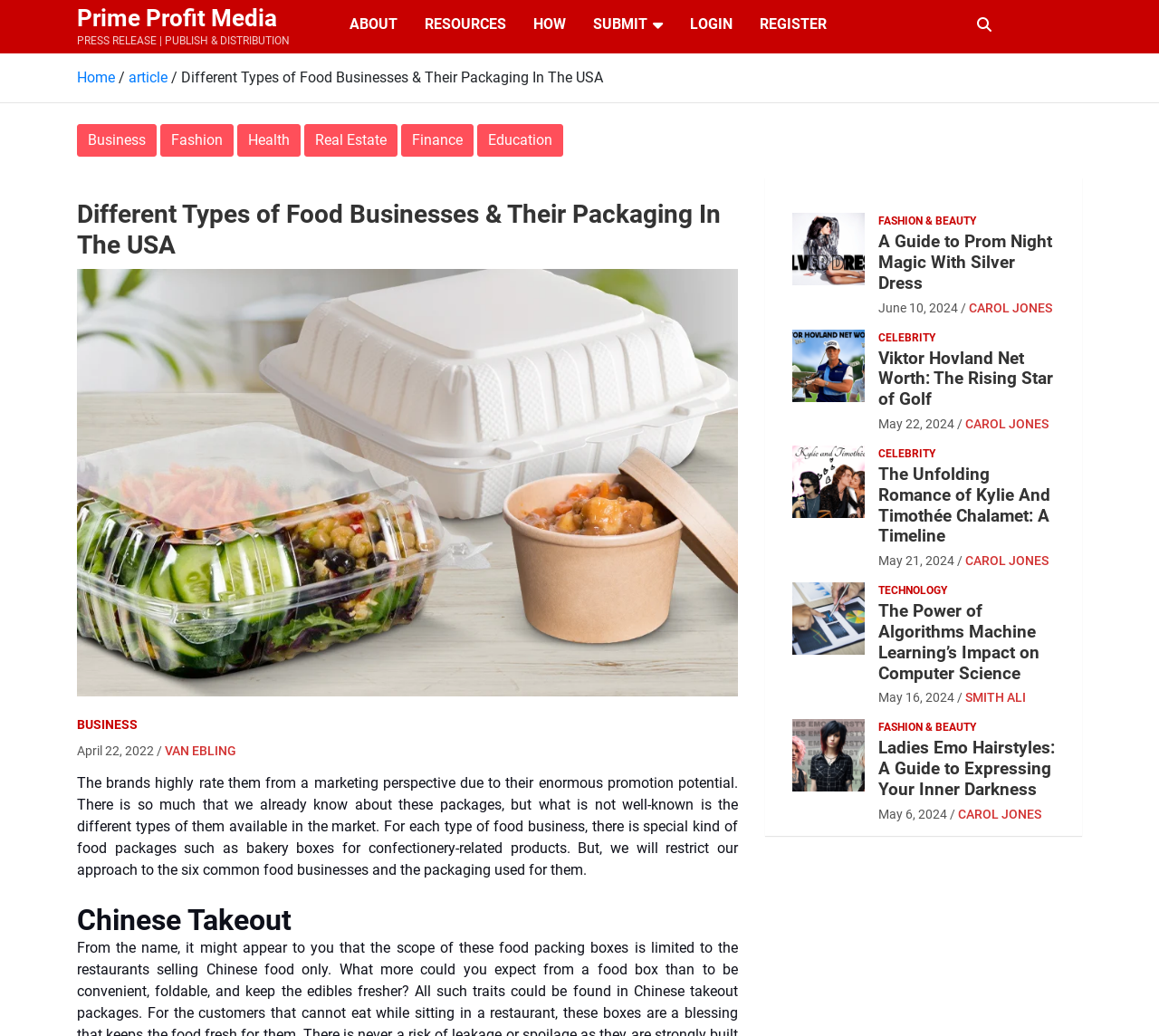Locate the primary headline on the webpage and provide its text.

Prime Profit Media